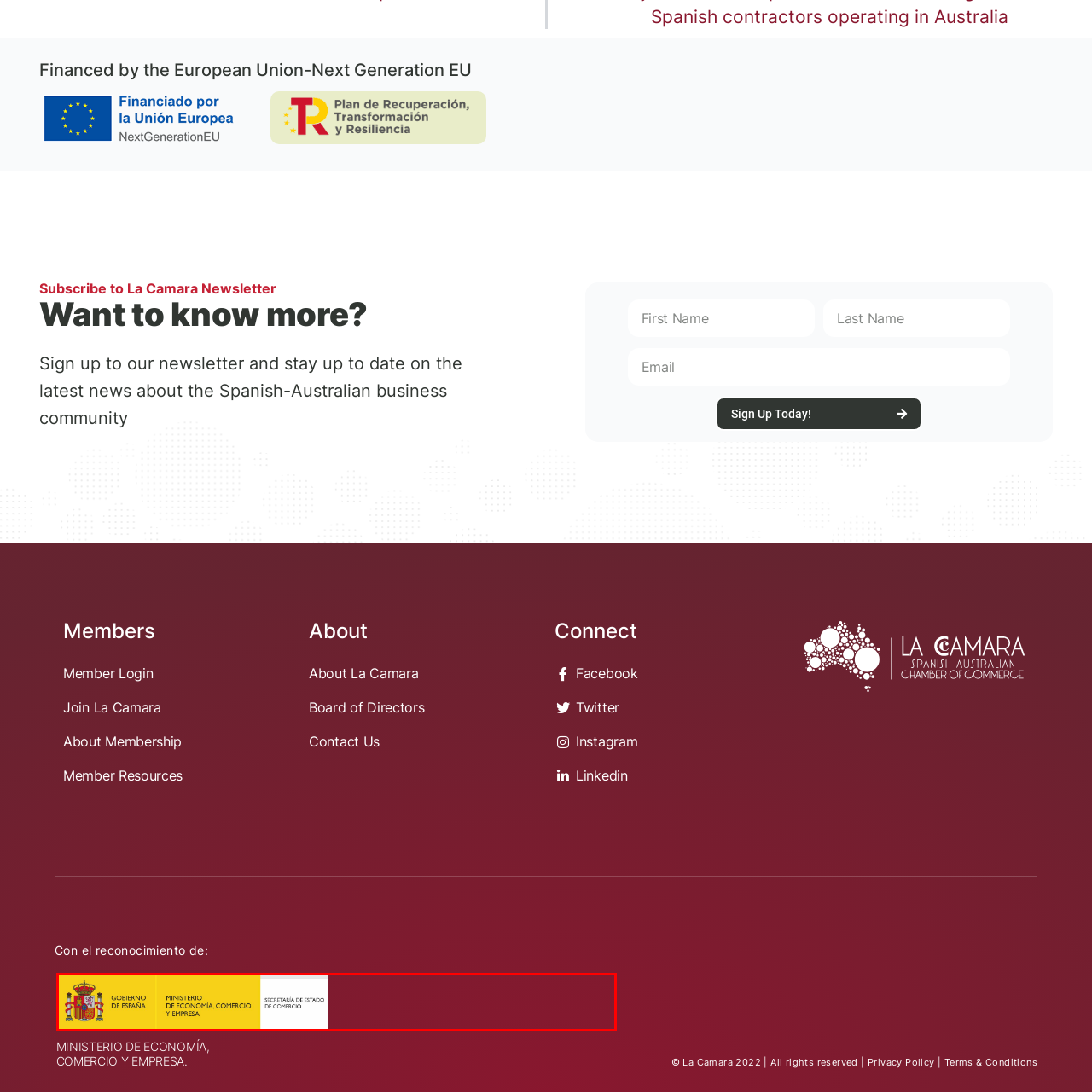Examine the image within the red box and give a concise answer to this question using a single word or short phrase: 
What is the color of the right edge of the banner?

Maroon